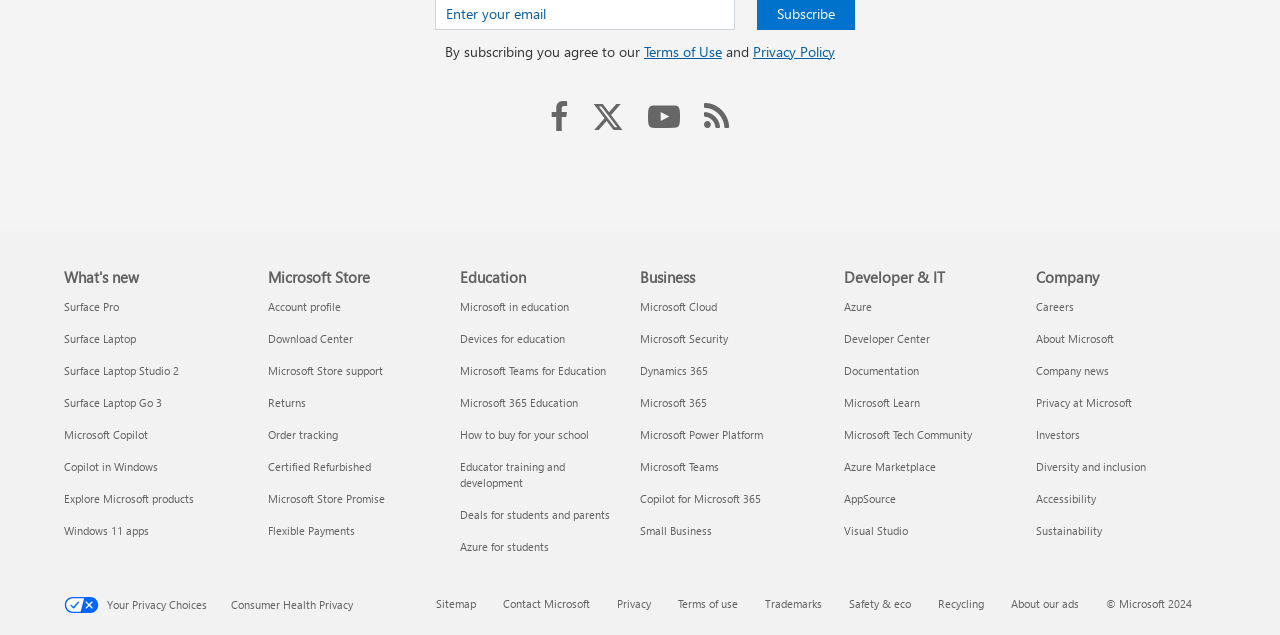Please identify the bounding box coordinates of the region to click in order to complete the given instruction: "View Surface Pro What's new". The coordinates should be four float numbers between 0 and 1, i.e., [left, top, right, bottom].

[0.05, 0.471, 0.093, 0.494]